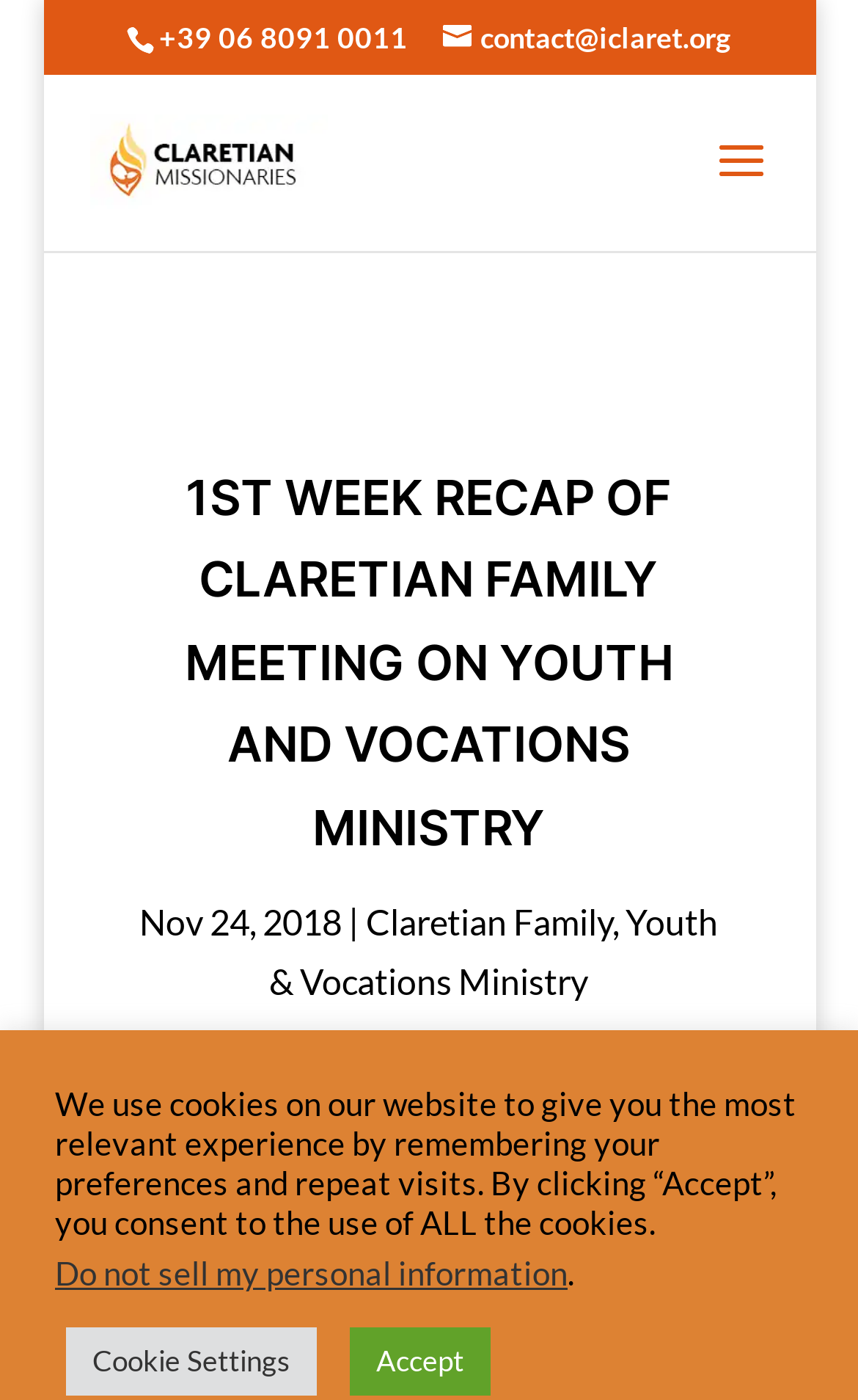What is the purpose of the webpage?
Using the image as a reference, answer with just one word or a short phrase.

To present a recap video of a meeting